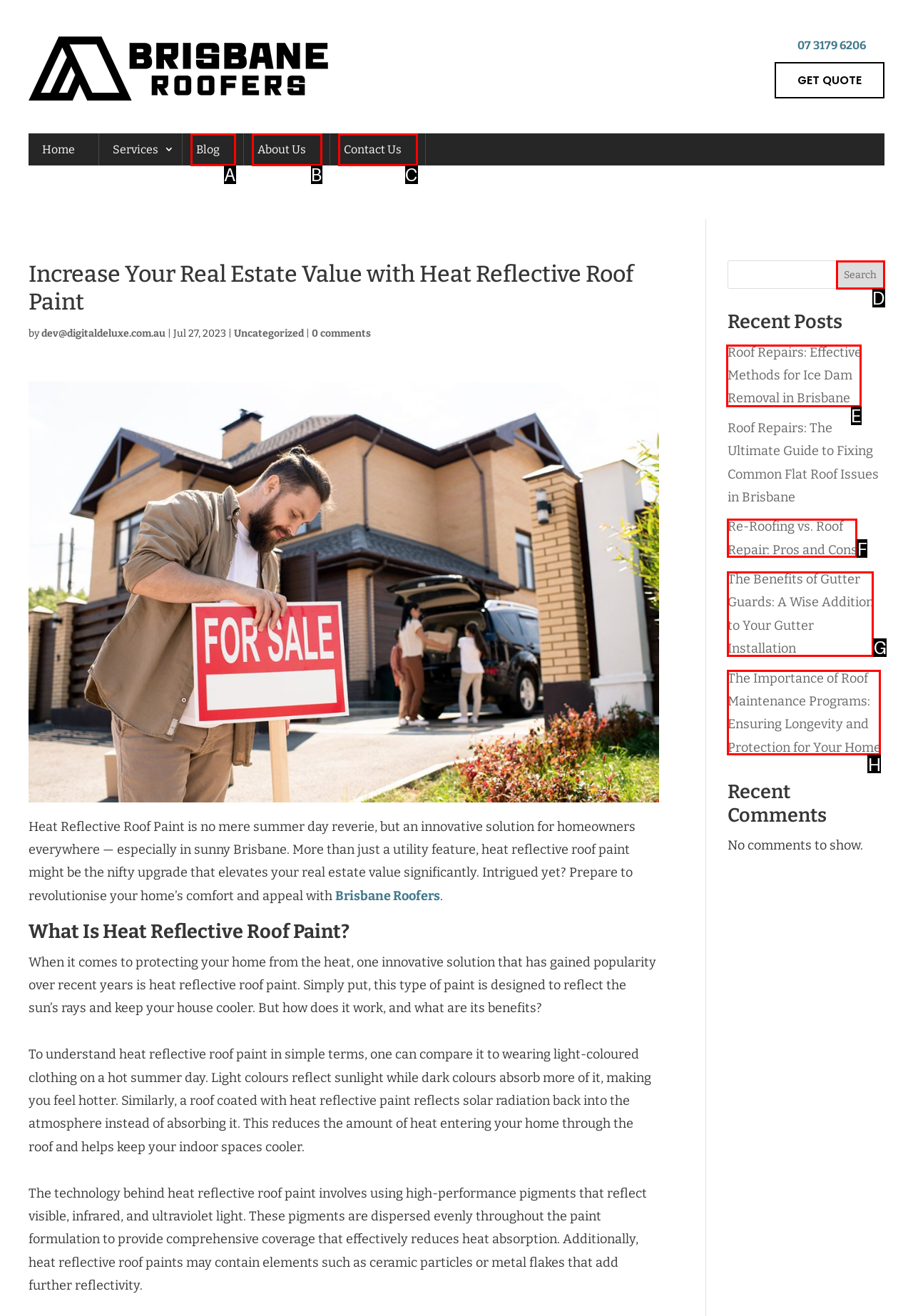Tell me which one HTML element I should click to complete the following instruction: Learn more about 'Roof Repairs: Effective Methods for Ice Dam Removal in Brisbane'
Answer with the option's letter from the given choices directly.

E